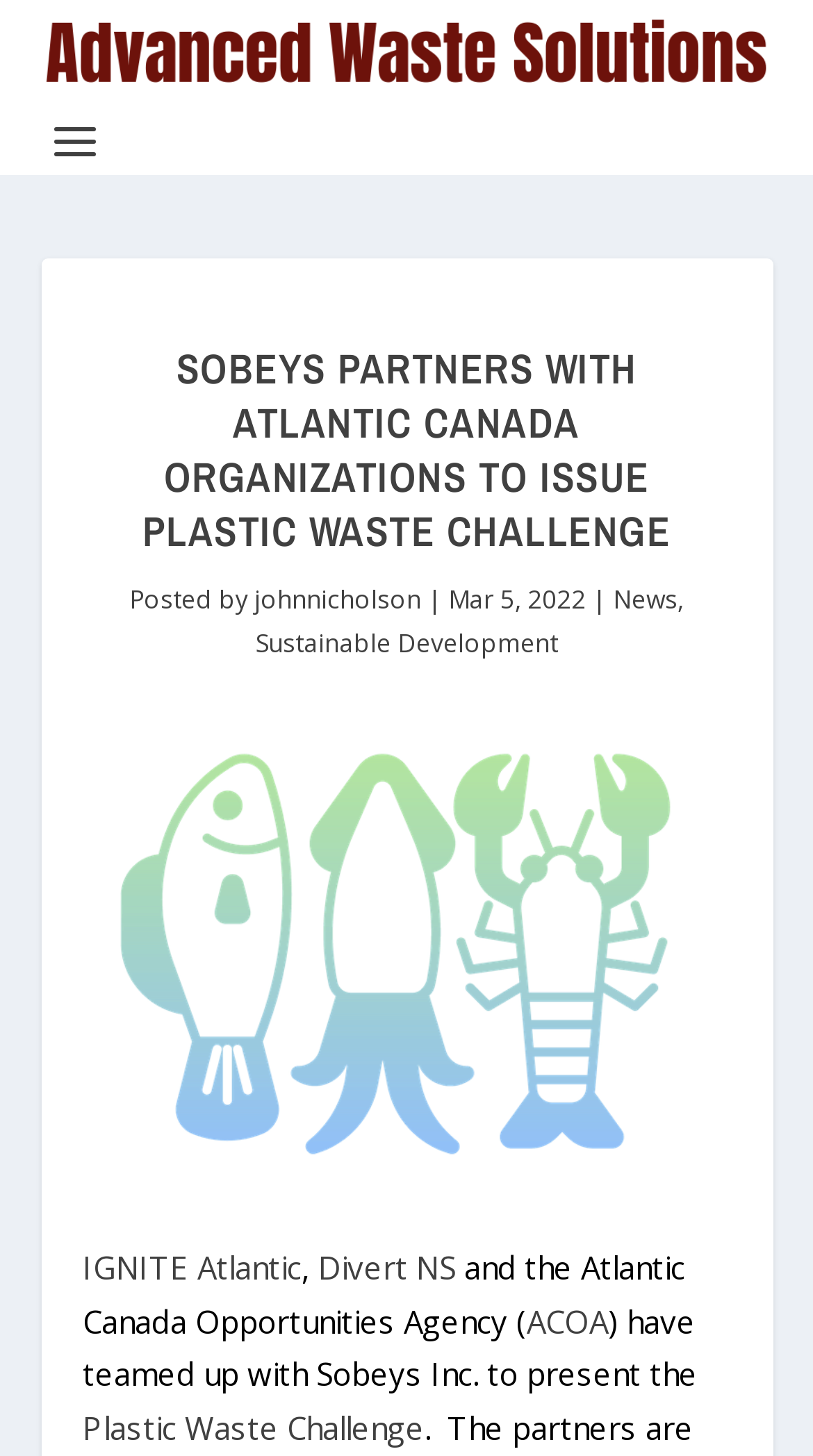Determine the bounding box coordinates of the clickable element to complete this instruction: "Click on Advanced Waste Solutions". Provide the coordinates in the format of four float numbers between 0 and 1, [left, top, right, bottom].

[0.05, 0.0, 0.947, 0.075]